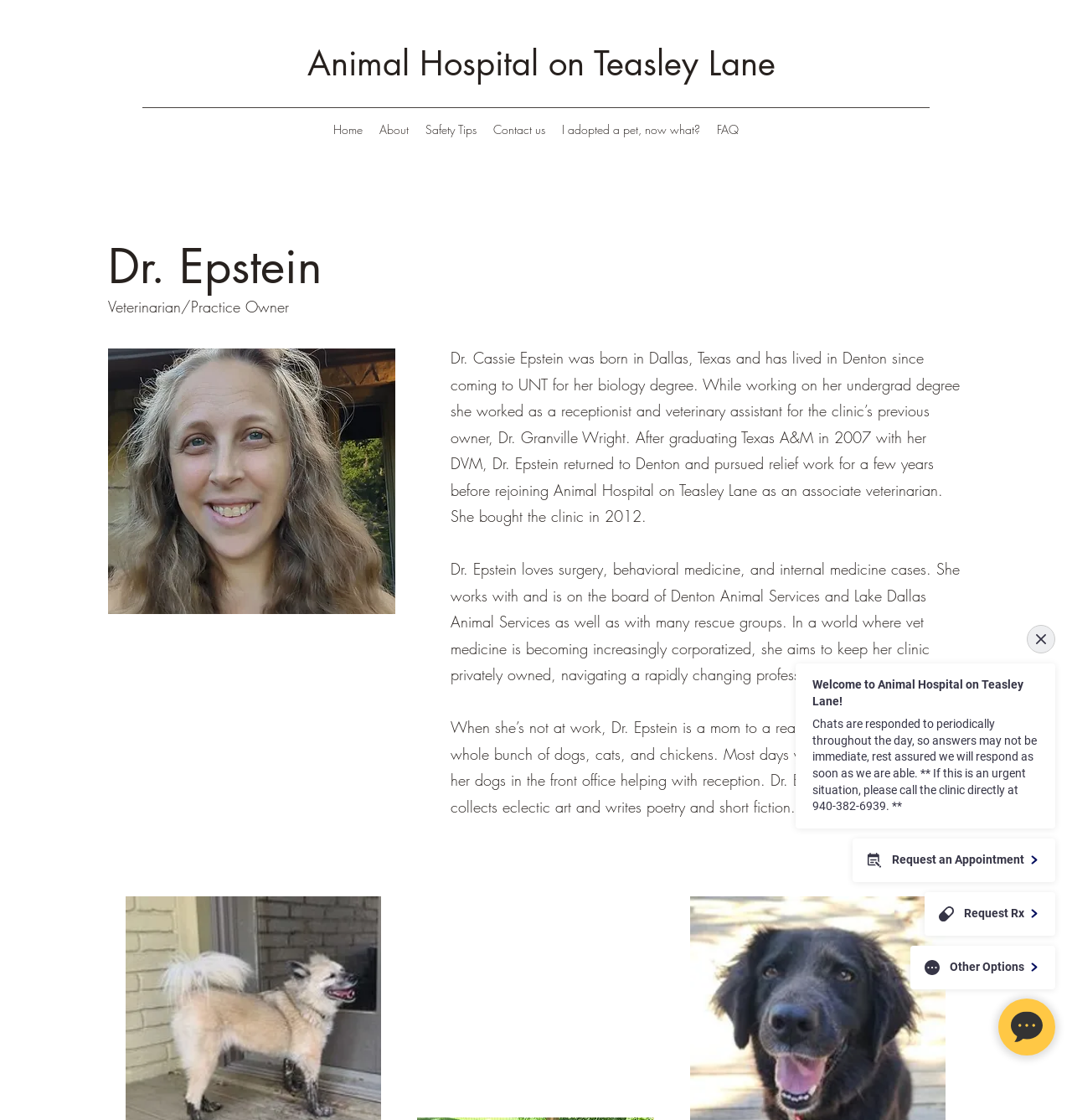What is the name of the animal hospital?
Offer a detailed and full explanation in response to the question.

I found the answer by looking at the link element 'Animal Hospital on Teasley Lane' at the top of the page.